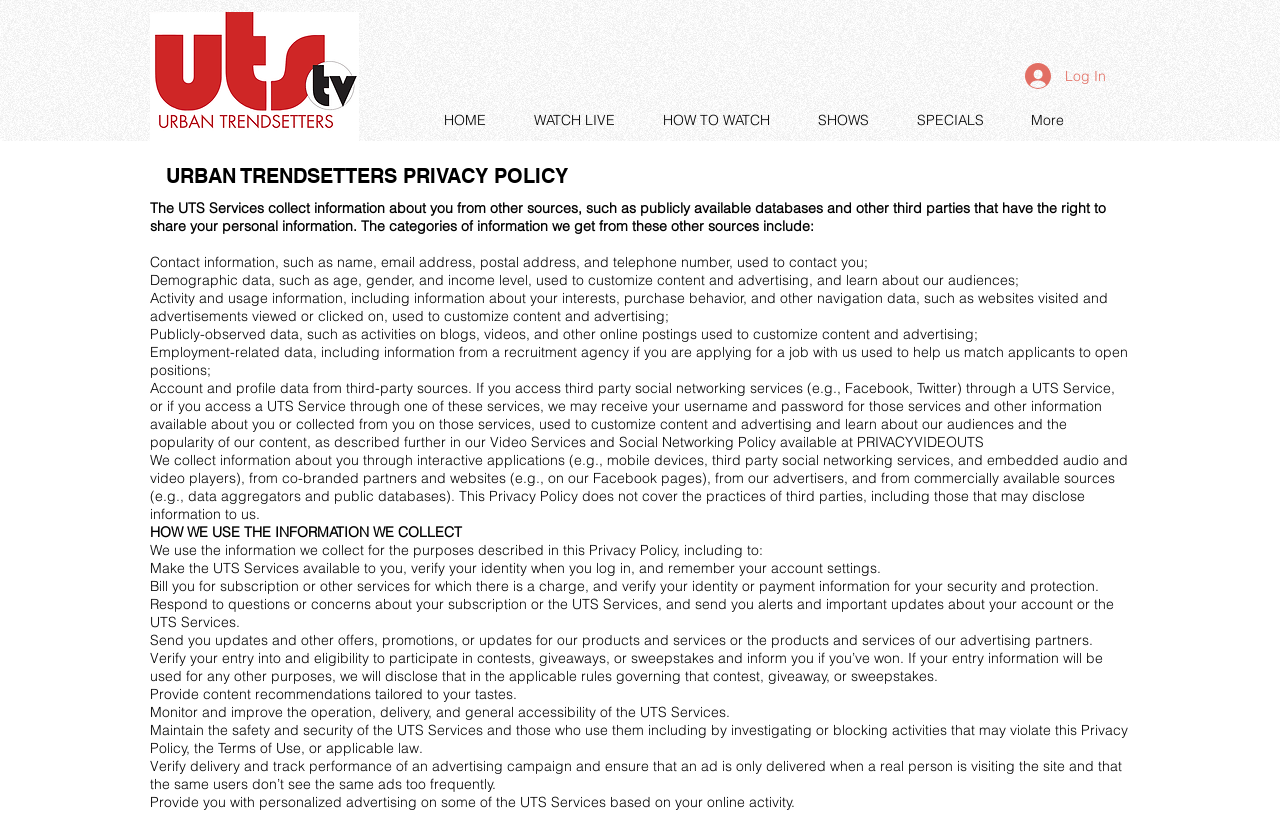Find the coordinates for the bounding box of the element with this description: "Log In".

[0.79, 0.069, 0.875, 0.115]